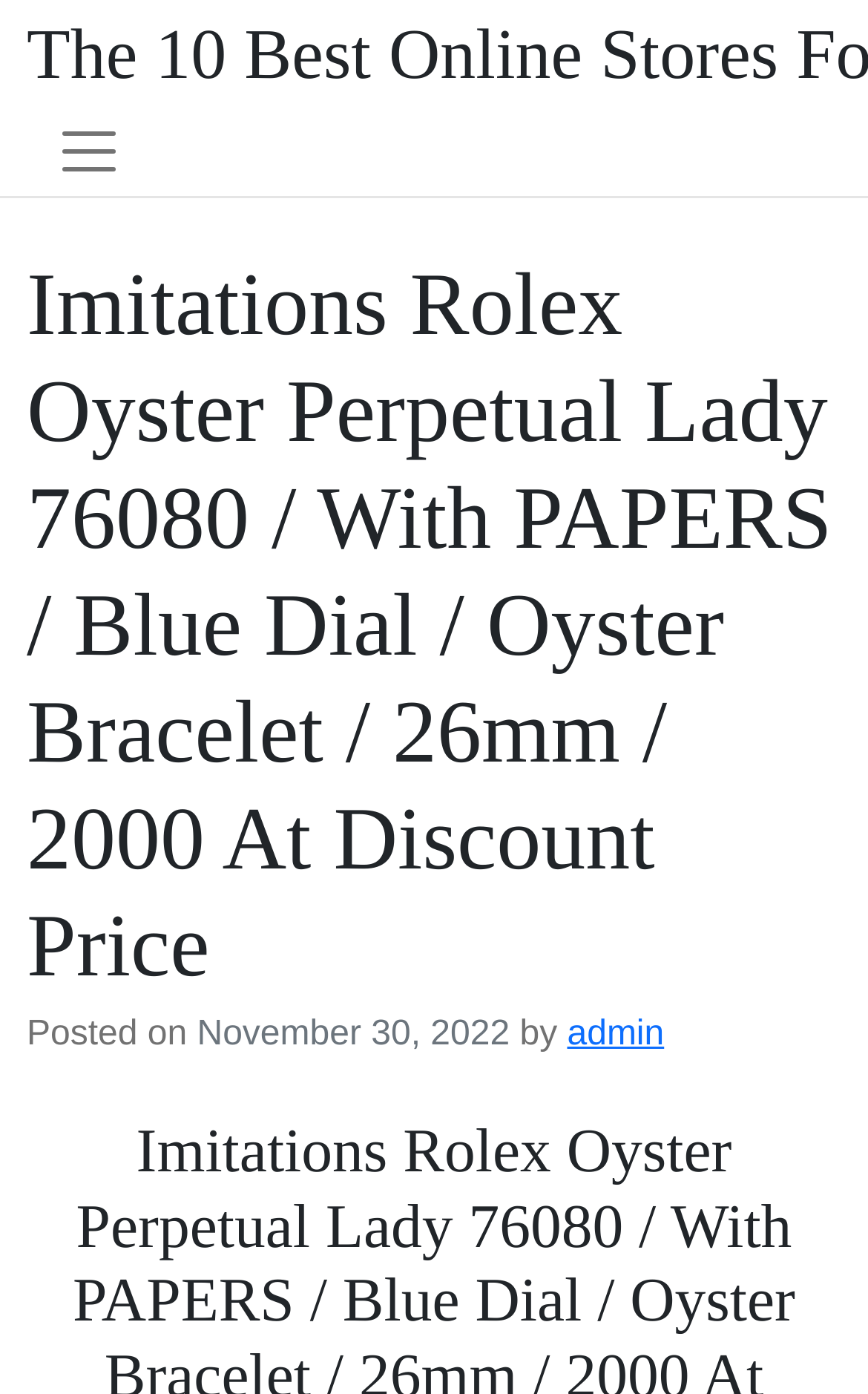Find and provide the bounding box coordinates for the UI element described here: "alt="Current Camper"". The coordinates should be given as four float numbers between 0 and 1: [left, top, right, bottom].

None